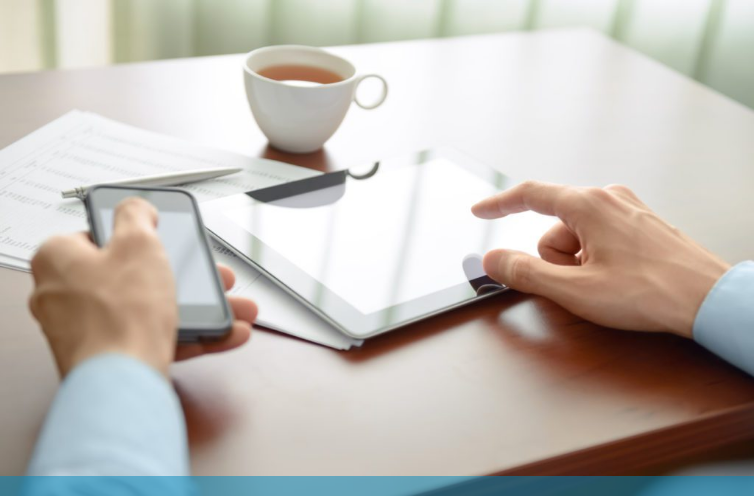What is displayed on the tablet?
Refer to the image and provide a detailed answer to the question.

According to the caption, the tablet displays a clean, reflective surface, implying that it is likely inactive at the moment, as there is no specific content or application shown on the screen.